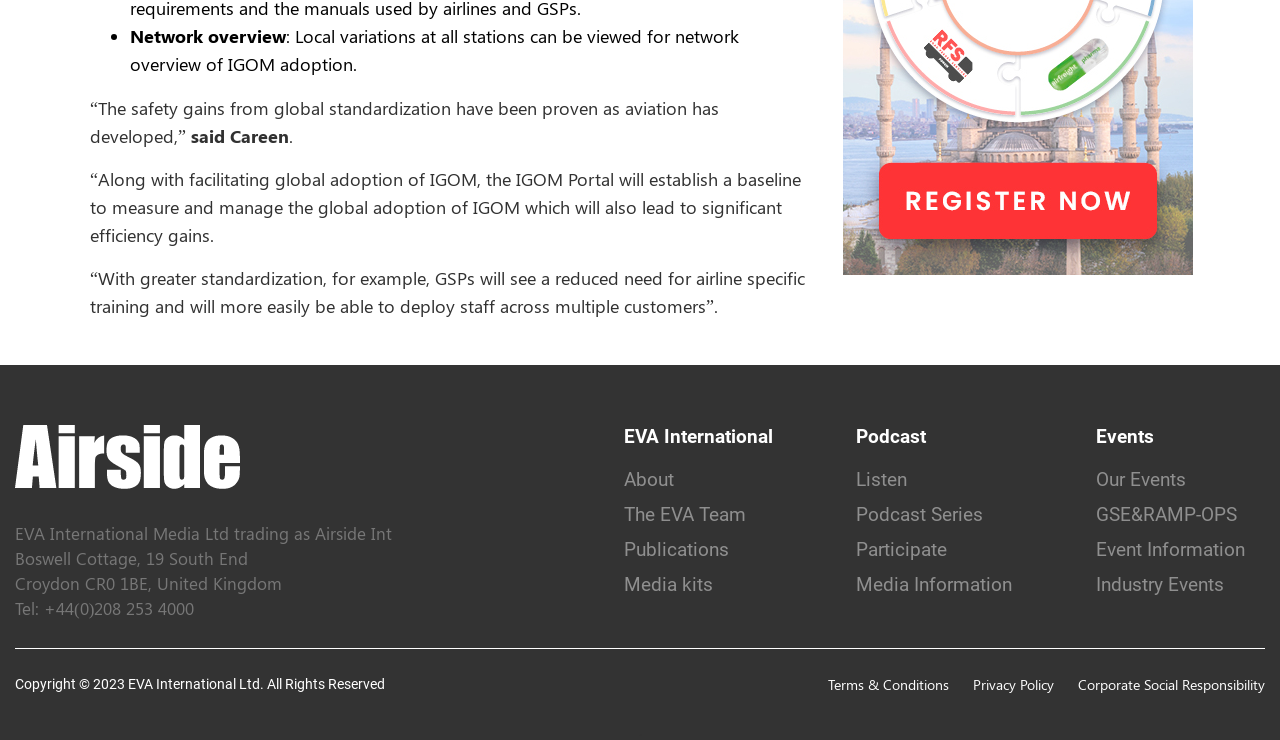How many links are there in the footer section?
Please respond to the question with a detailed and thorough explanation.

The footer section is located at the bottom of the webpage, and it contains links to 'Airside International', 'EVA International', 'About', 'The EVA Team', 'Publications', 'Media kits', 'Podcast', 'Events', 'Terms & Conditions', 'Privacy Policy', and 'Corporate Social Responsibility'. Counting these links, there are 11 links in total.